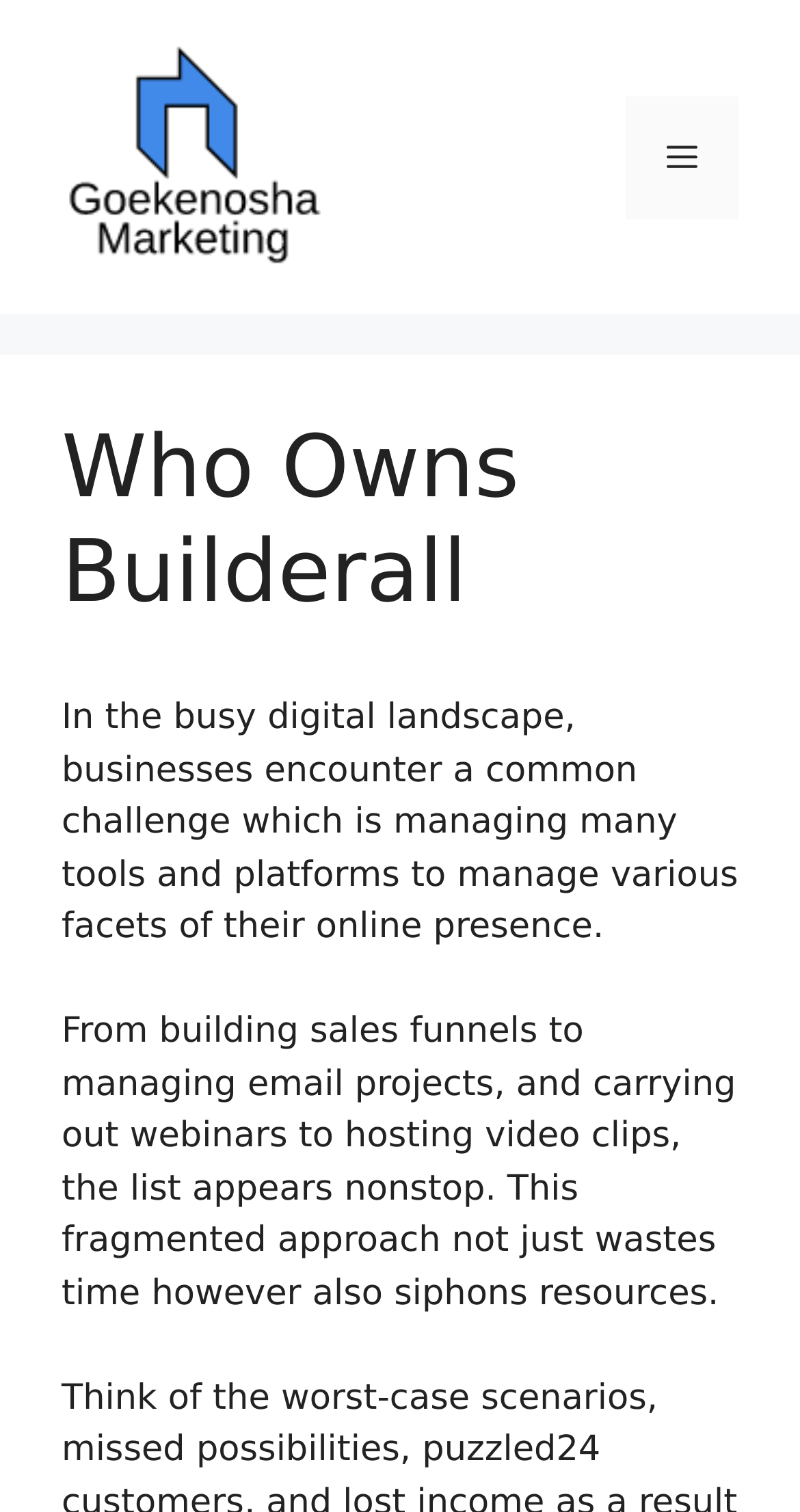Identify the bounding box of the UI component described as: "Menu".

[0.782, 0.063, 0.923, 0.145]